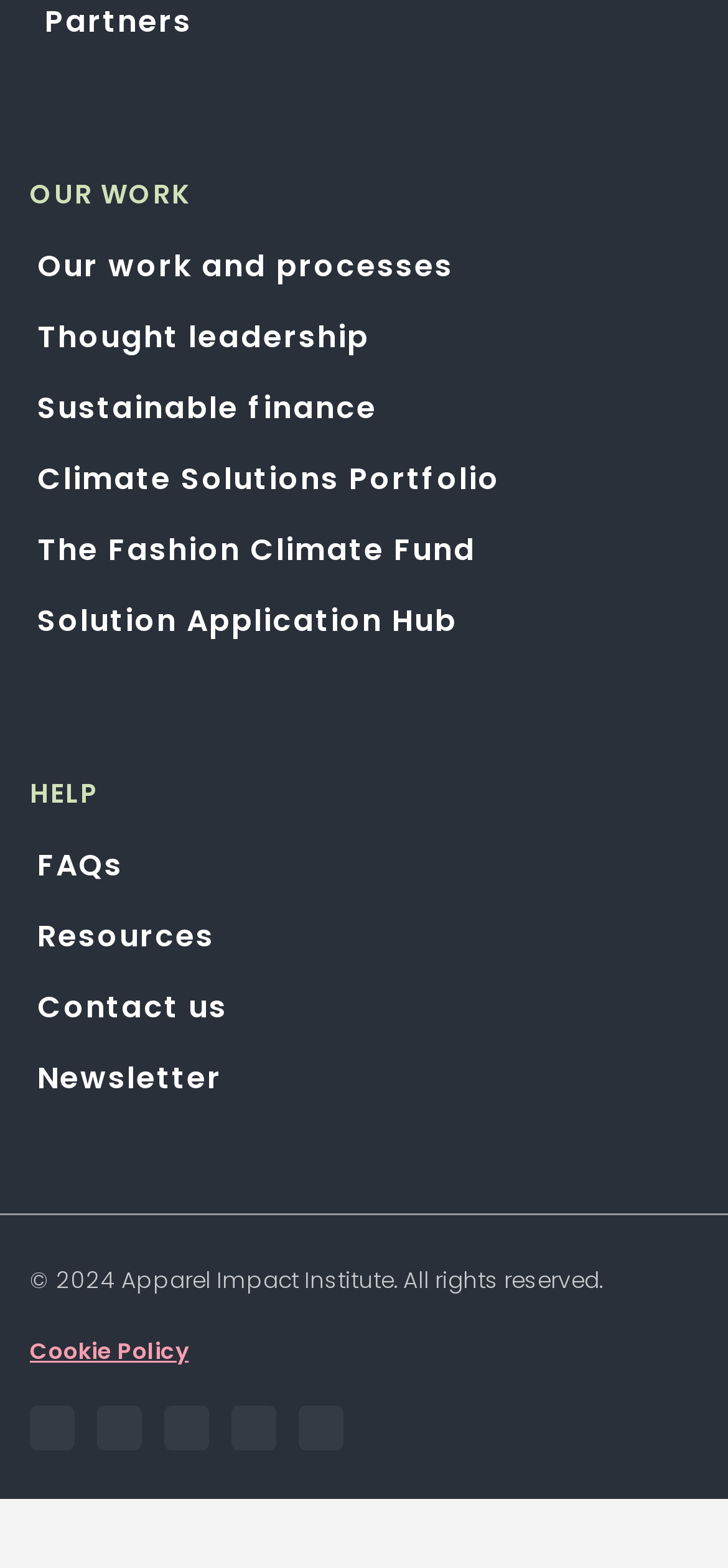Give a short answer to this question using one word or a phrase:
What is the copyright year of the website's content?

2024